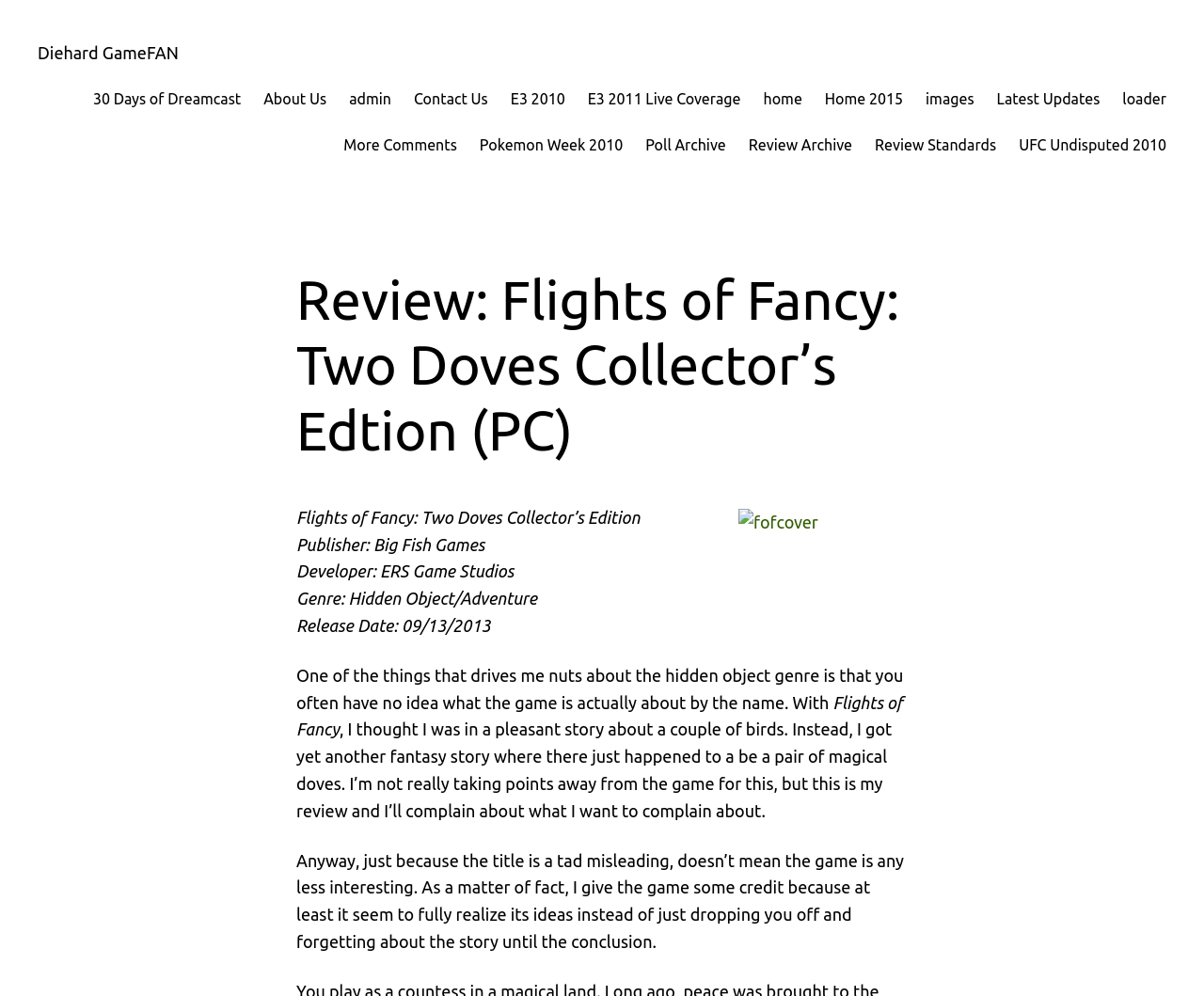What is the publisher of the game?
Use the image to answer the question with a single word or phrase.

Big Fish Games